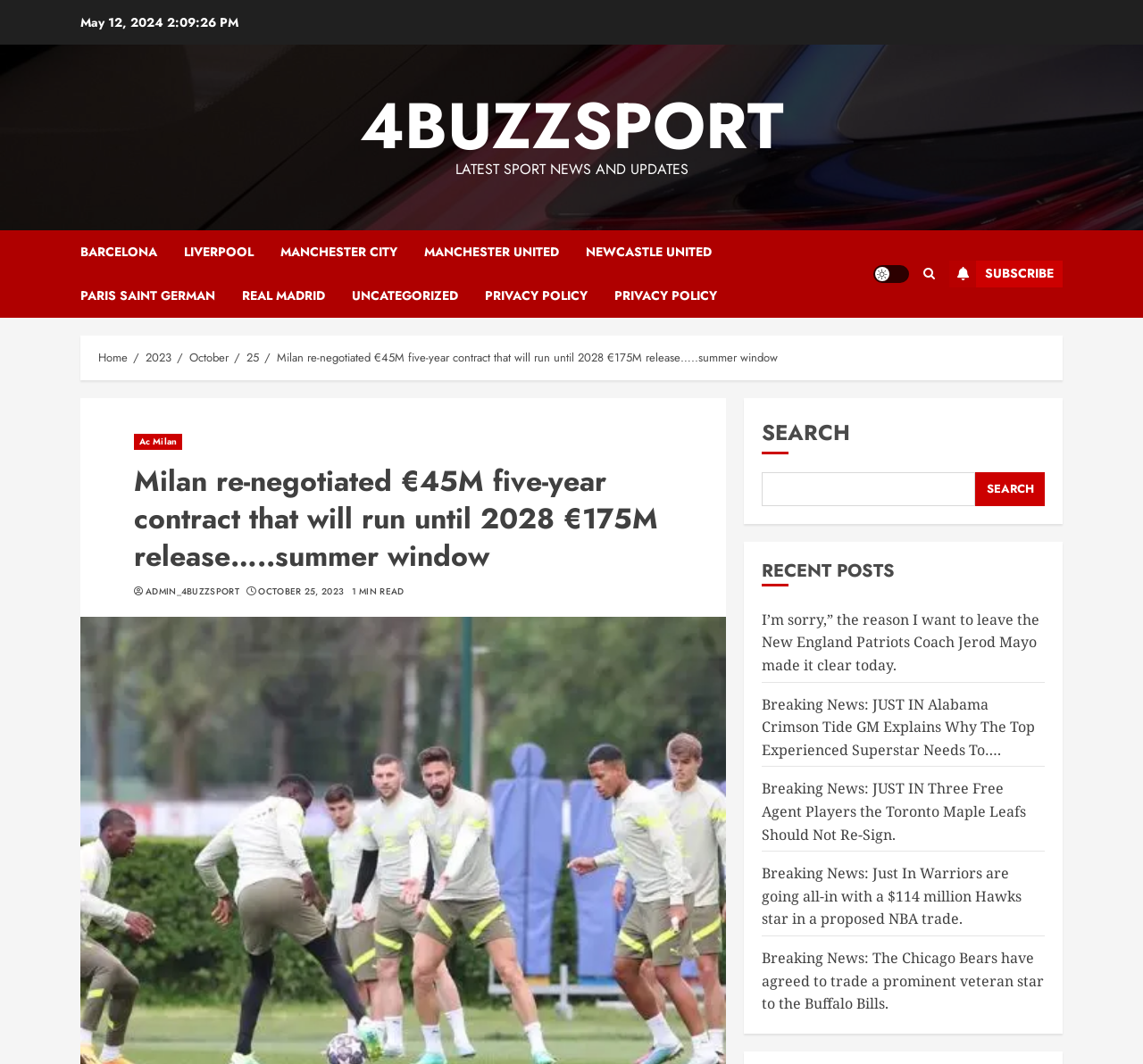Identify the bounding box for the described UI element. Provide the coordinates in (top-left x, top-left y, bottom-right x, bottom-right y) format with values ranging from 0 to 1: Ac Milan

[0.117, 0.408, 0.159, 0.423]